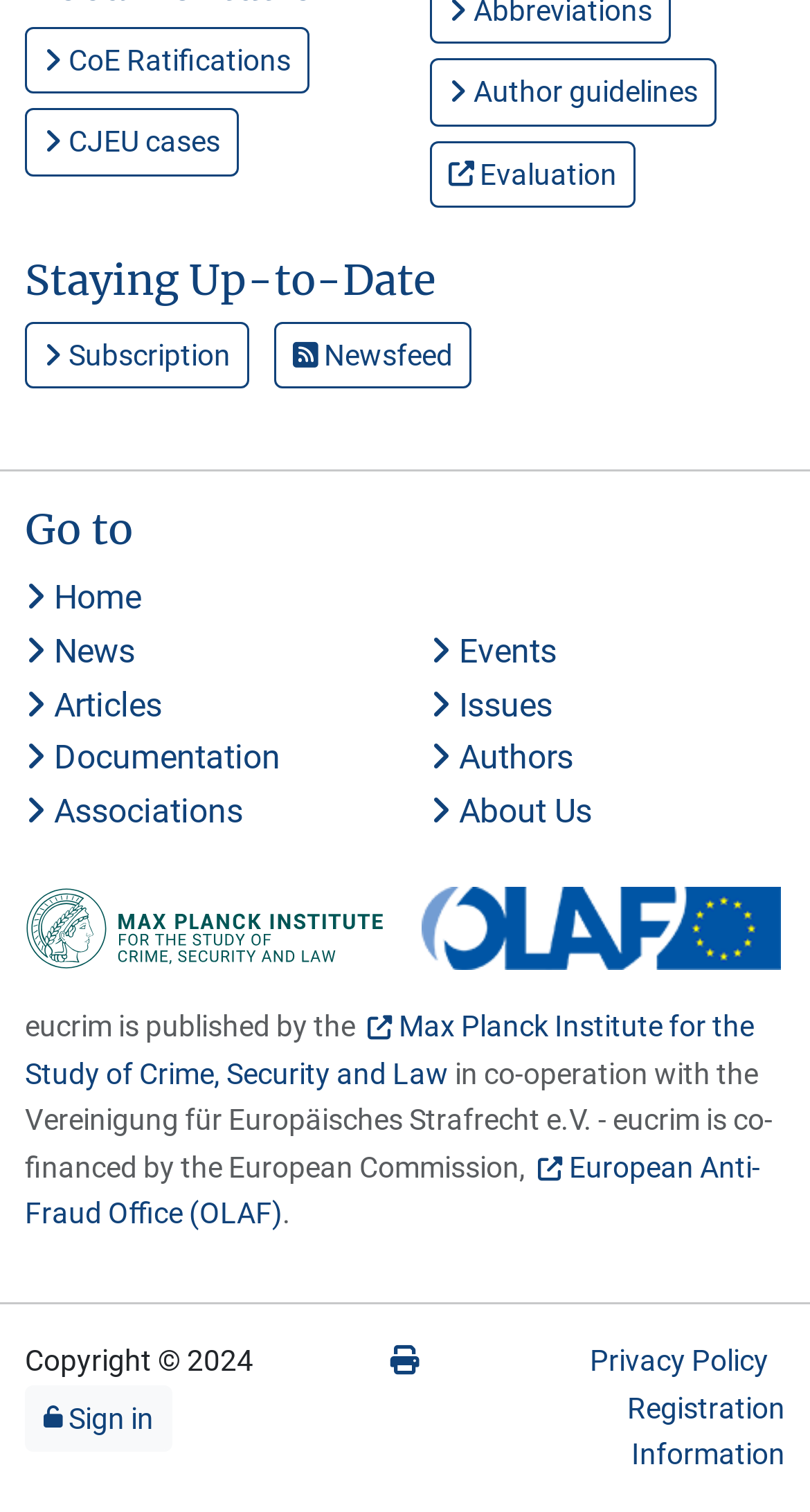How many images are there on the webpage?
Answer the question based on the image using a single word or a brief phrase.

2